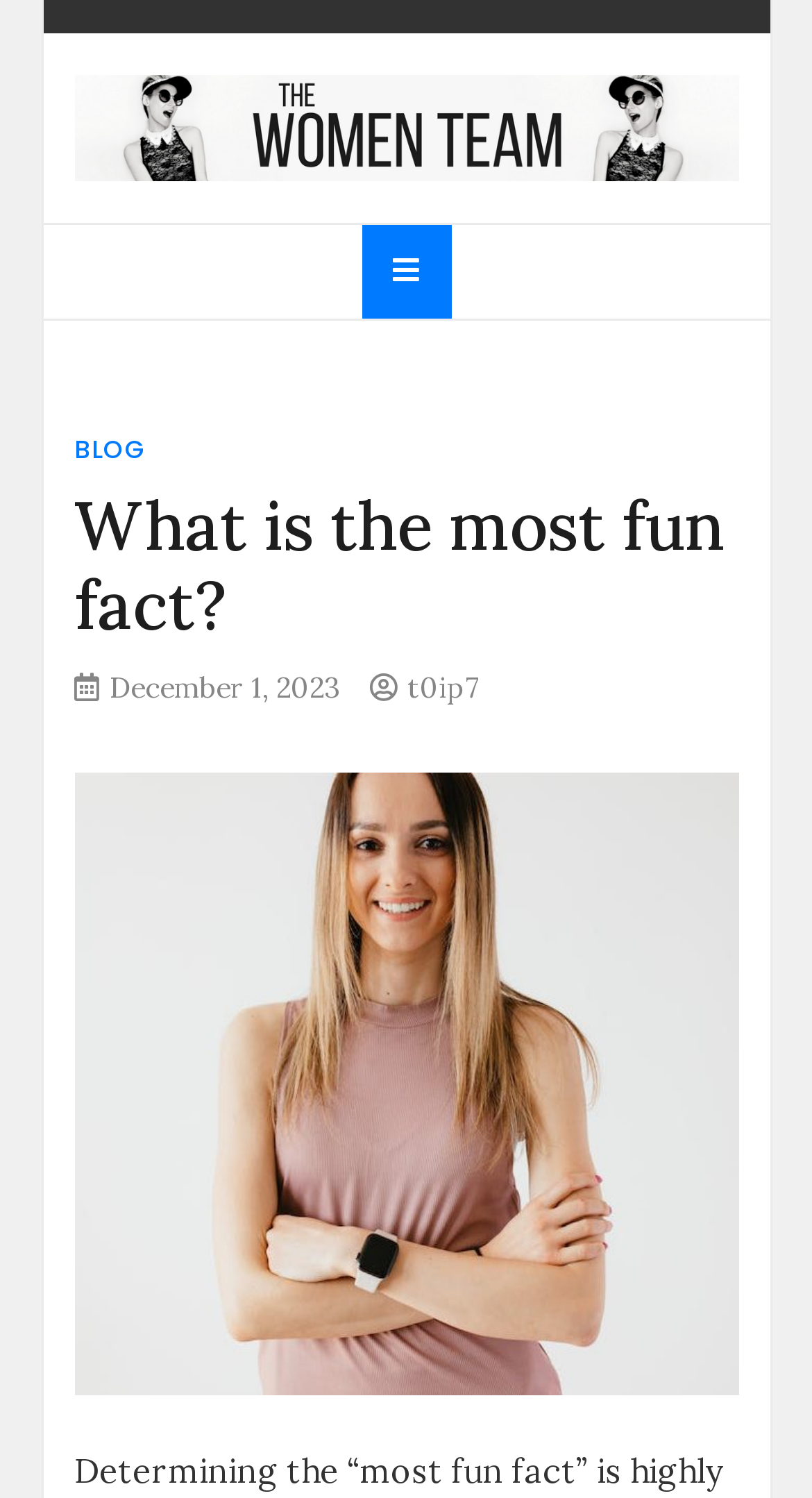Please look at the image and answer the question with a detailed explanation: What is the date of the fun fact?

The date of the fun fact can be found in the link 'December 1, 2023' which is located below the heading 'What is the most fun fact?'. This link is likely associated with the fun fact being presented on the webpage.